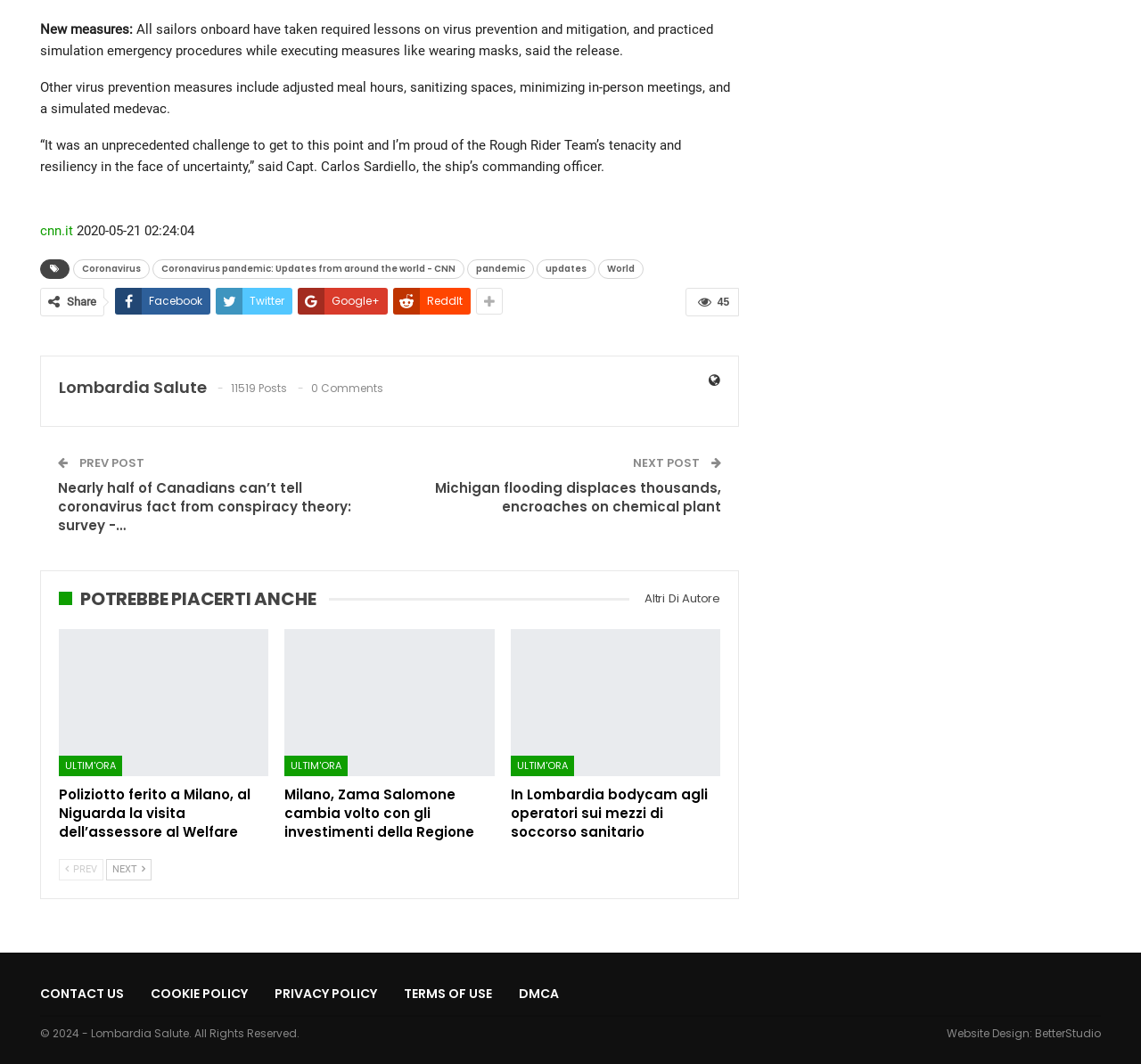What is the name of the ship's commanding officer?
Using the visual information, respond with a single word or phrase.

Capt. Carlos Sardiello